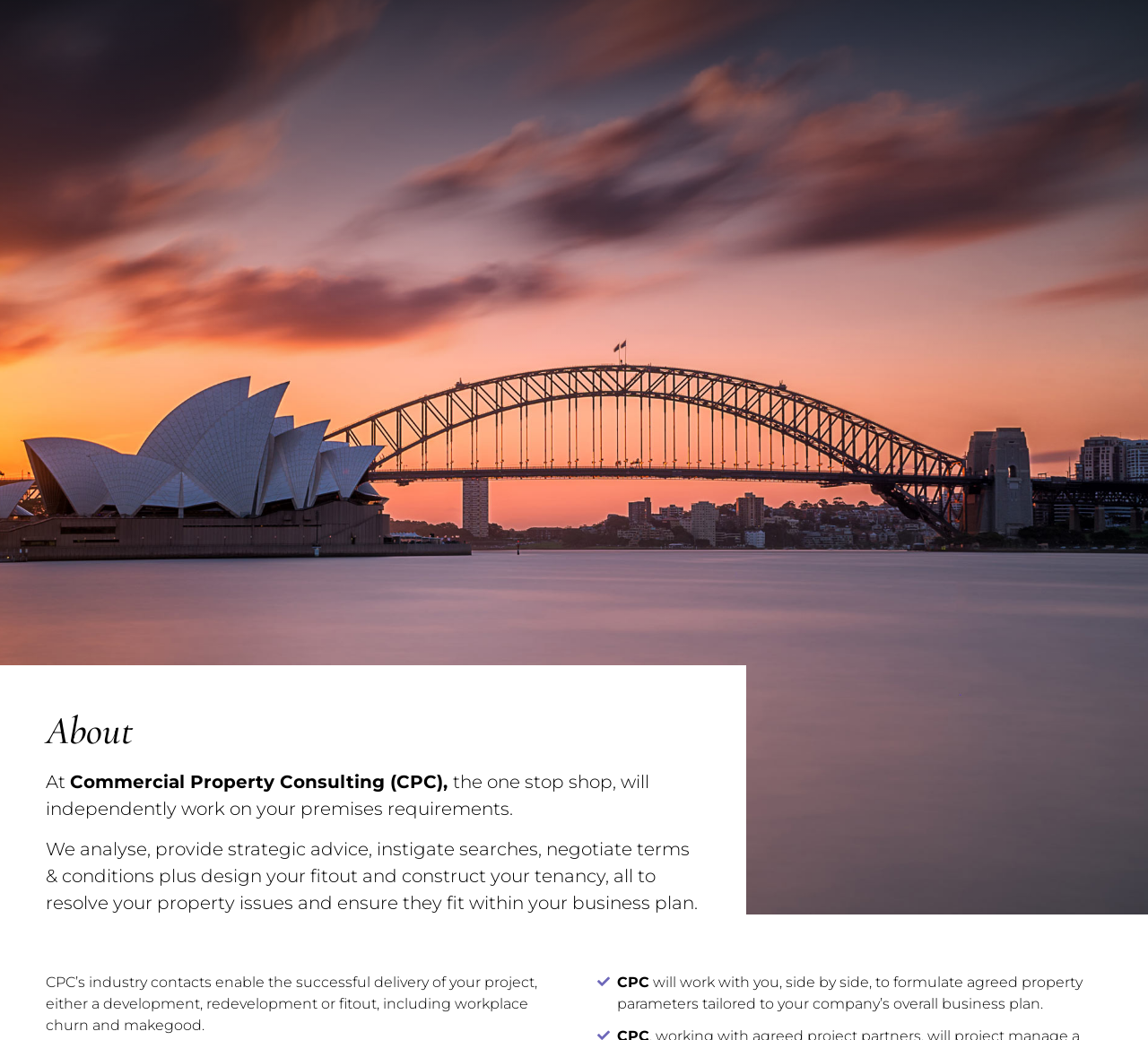What is the main service offered by CPC?
Using the image as a reference, give an elaborate response to the question.

Based on the text, CPC provides a range of services including analyzing, providing strategic advice, instigating searches, negotiating terms and conditions, and designing fitouts and constructing tenancies, all to resolve property issues and ensure they fit within a business plan.